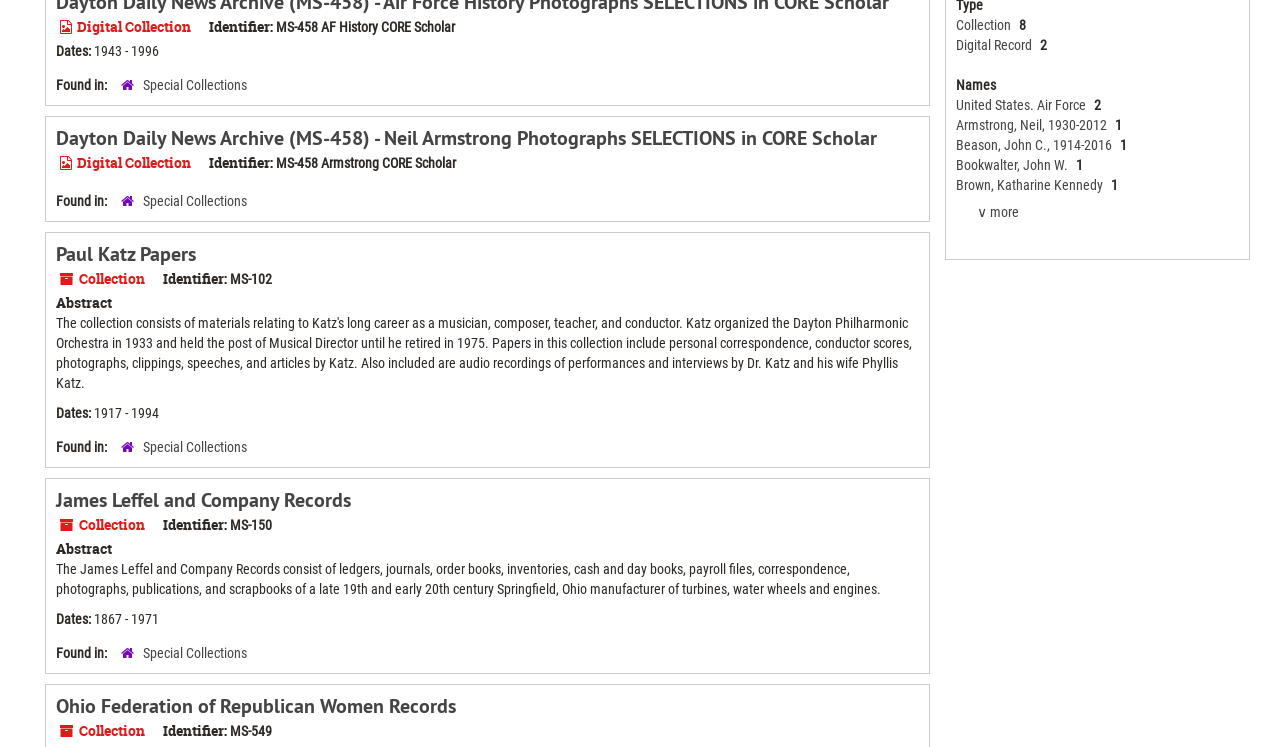Identify the bounding box of the HTML element described as: "Special Collections".

[0.112, 0.103, 0.193, 0.124]